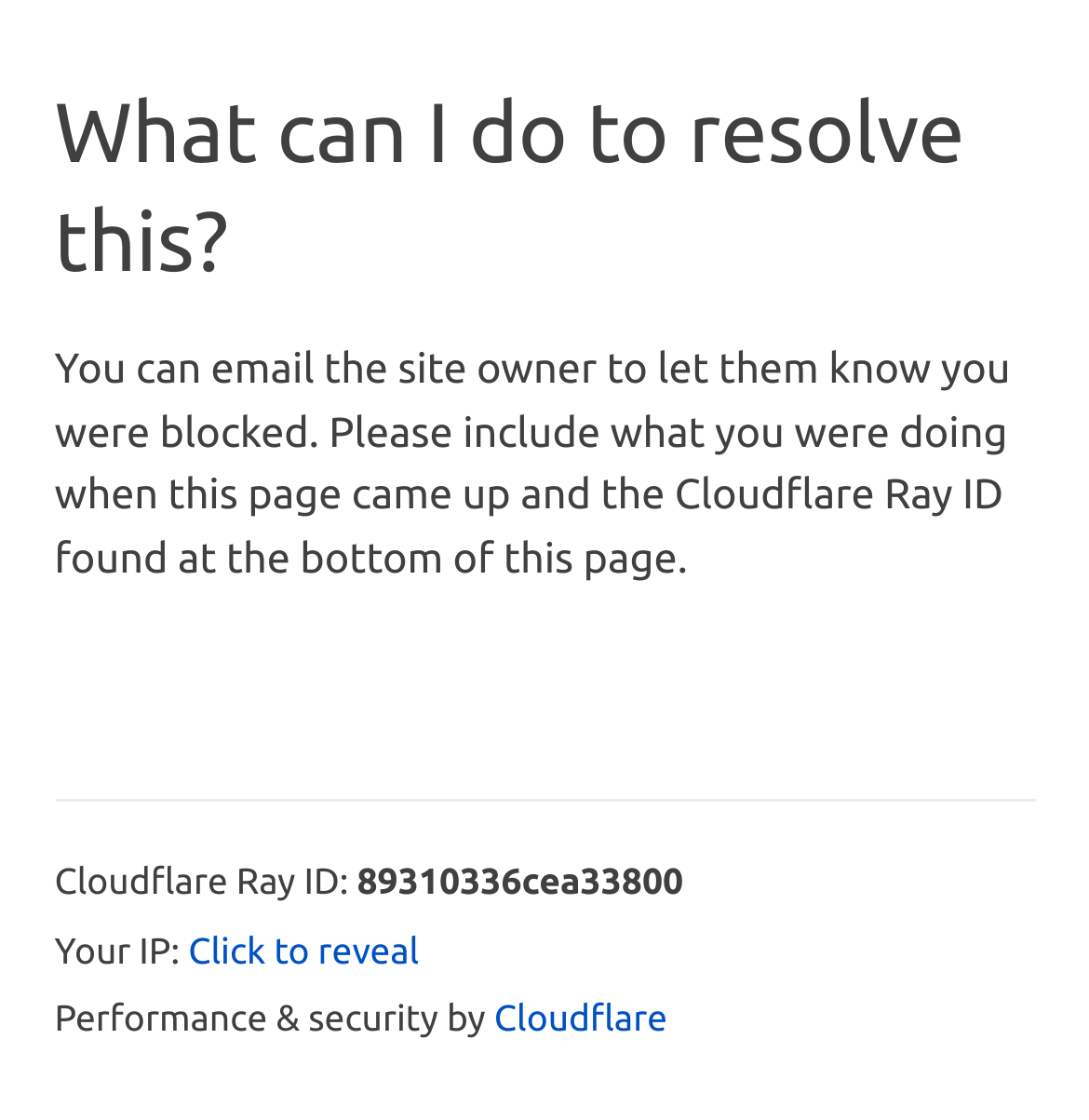What is the company providing performance and security?
Using the image, give a concise answer in the form of a single word or short phrase.

Cloudflare